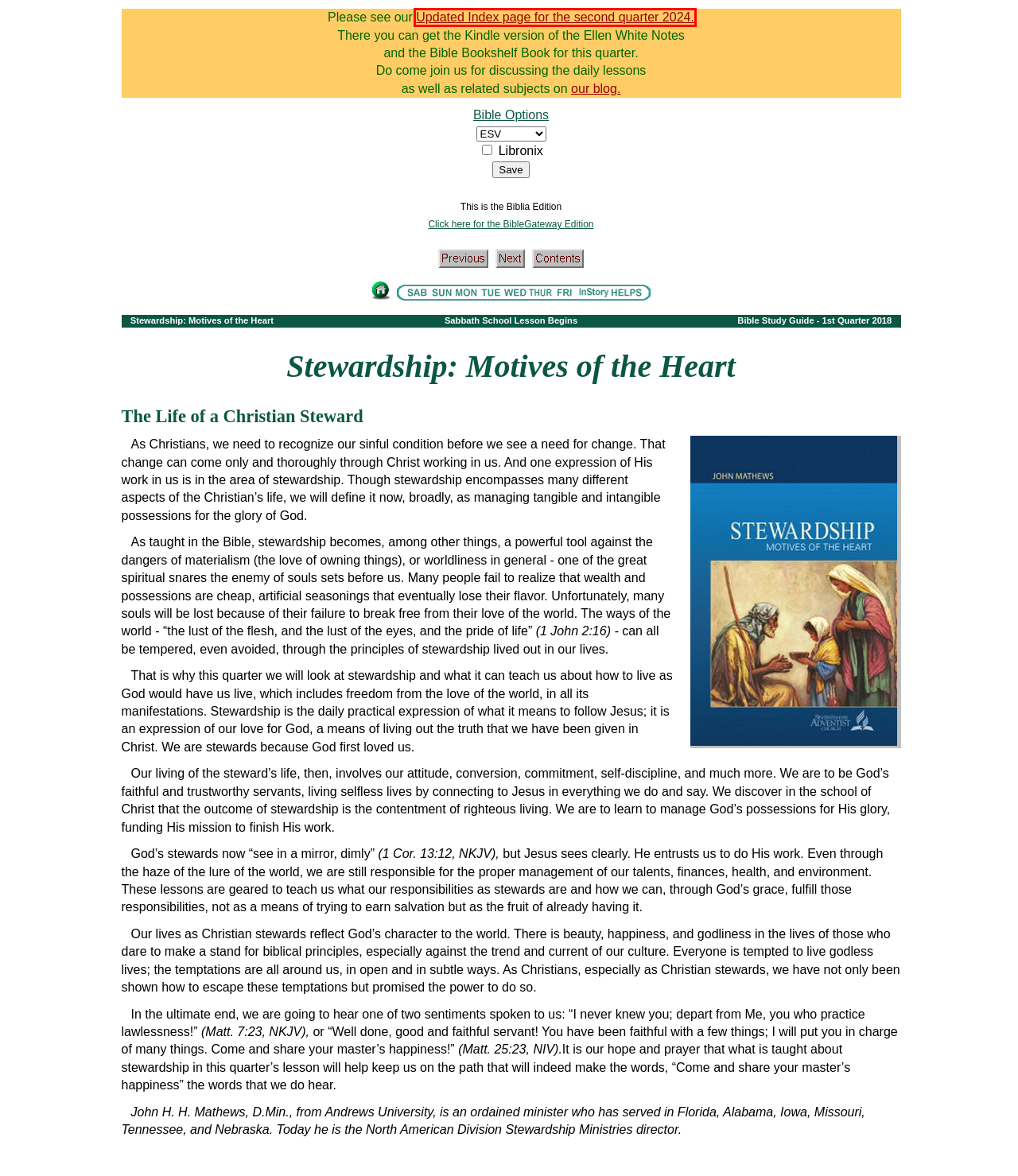You are given a screenshot of a webpage with a red bounding box around an element. Choose the most fitting webpage description for the page that appears after clicking the element within the red bounding box. Here are the candidates:
A. 2024 Q2: The Great Controversy | Sabbath School Net
B. Adult Sabbath School Study Guides & More | Sabbath School Net
C. References - Lesson 1
D. Christian Books, Bibles, Gifts & more. - Christianbook.com
E. Contact Us | Sabbath School Net
F. Daily Lessons | Sabbath School Net
G. Home | Sabbath School Net
H. About Us | Sabbath School Net

A